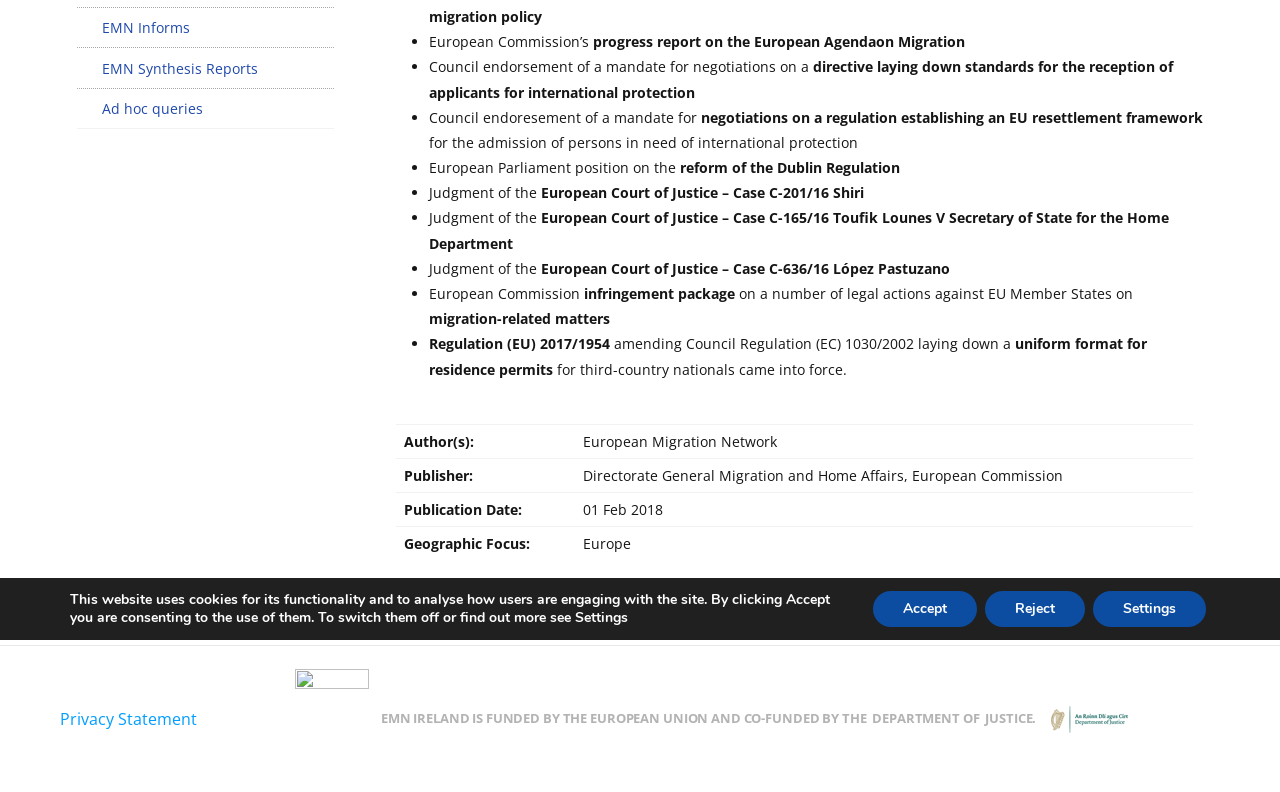Predict the bounding box for the UI component with the following description: "Accept".

[0.682, 0.746, 0.763, 0.792]